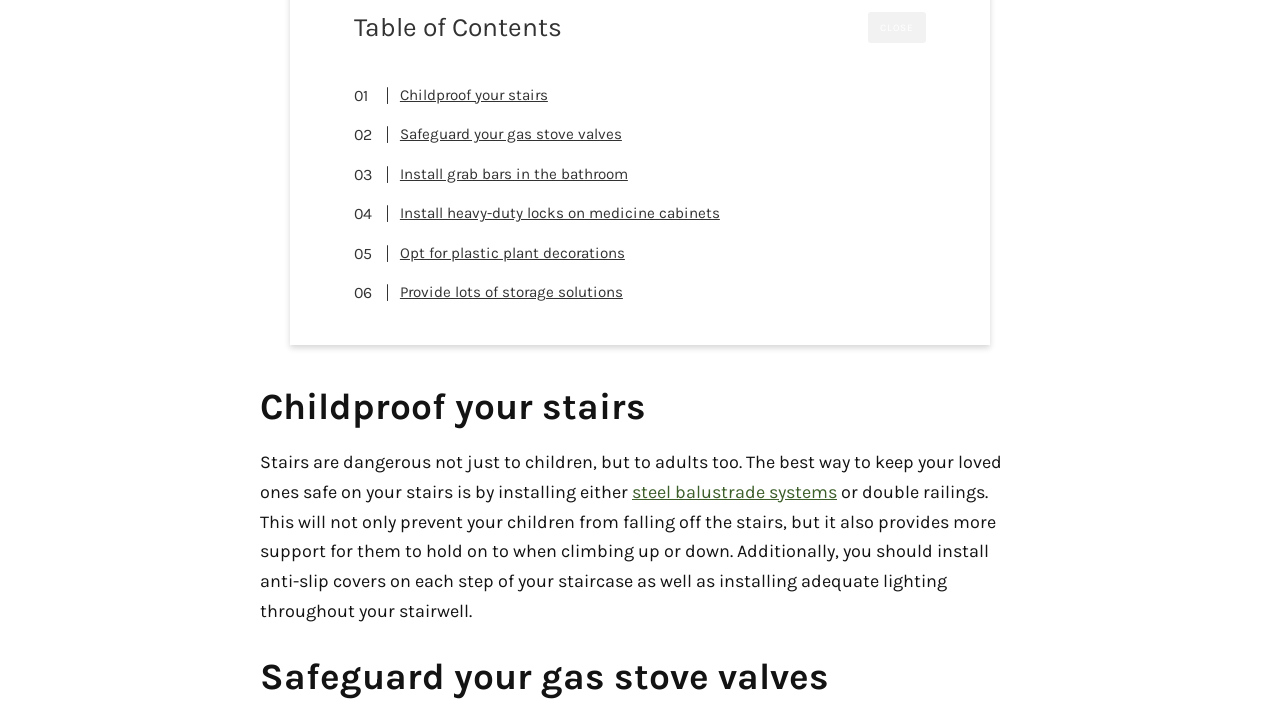Find and indicate the bounding box coordinates of the region you should select to follow the given instruction: "Visit 'Childproof your stairs'".

[0.293, 0.117, 0.428, 0.15]